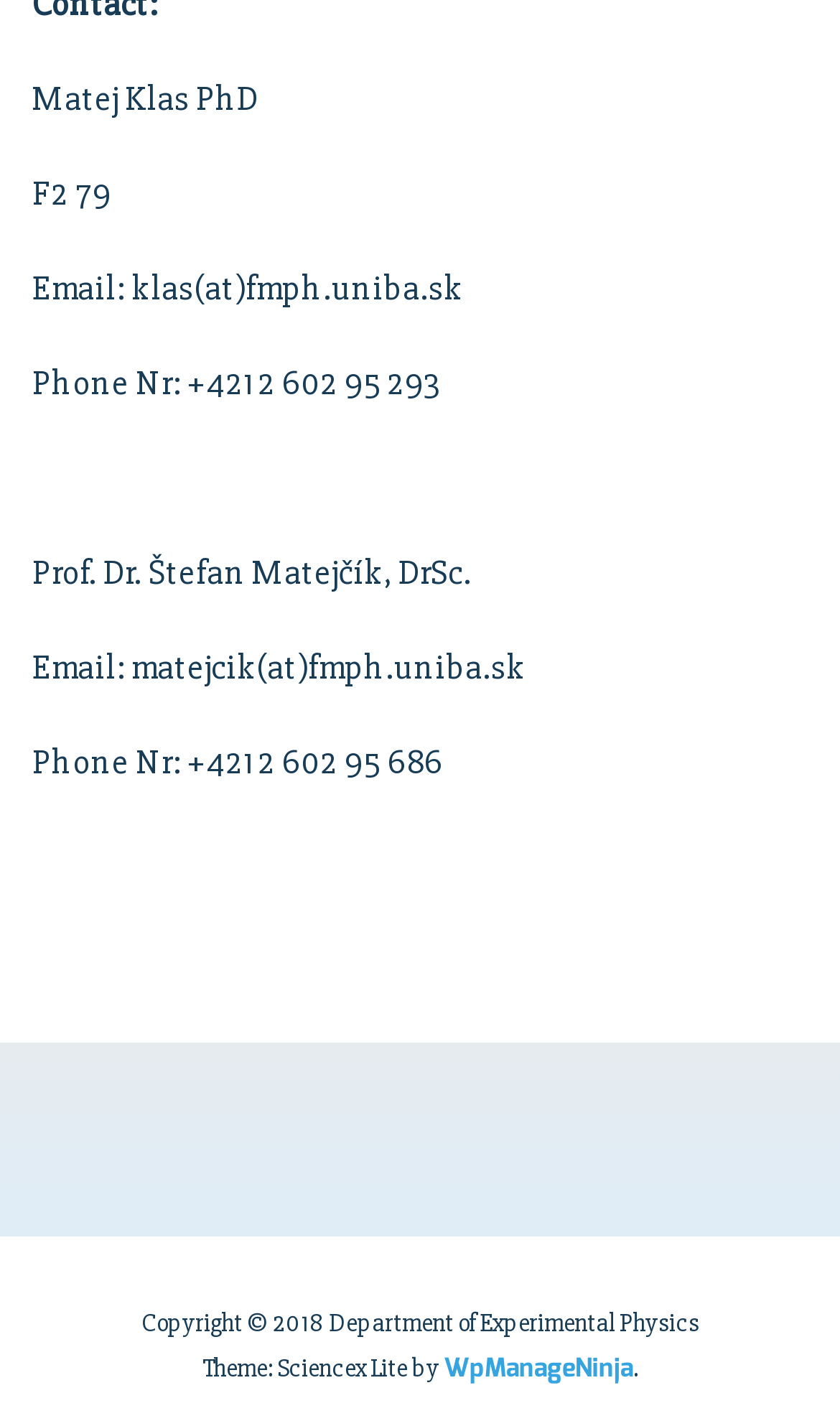Who is the second person listed?
Answer the question with as much detail as possible.

The second person listed is Prof. Dr. Štefan Matejčík, DrSc., which is indicated by the StaticText element with the text 'Prof. Dr. Štefan Matejčík, DrSc.' below the information of Matej Klas PhD.